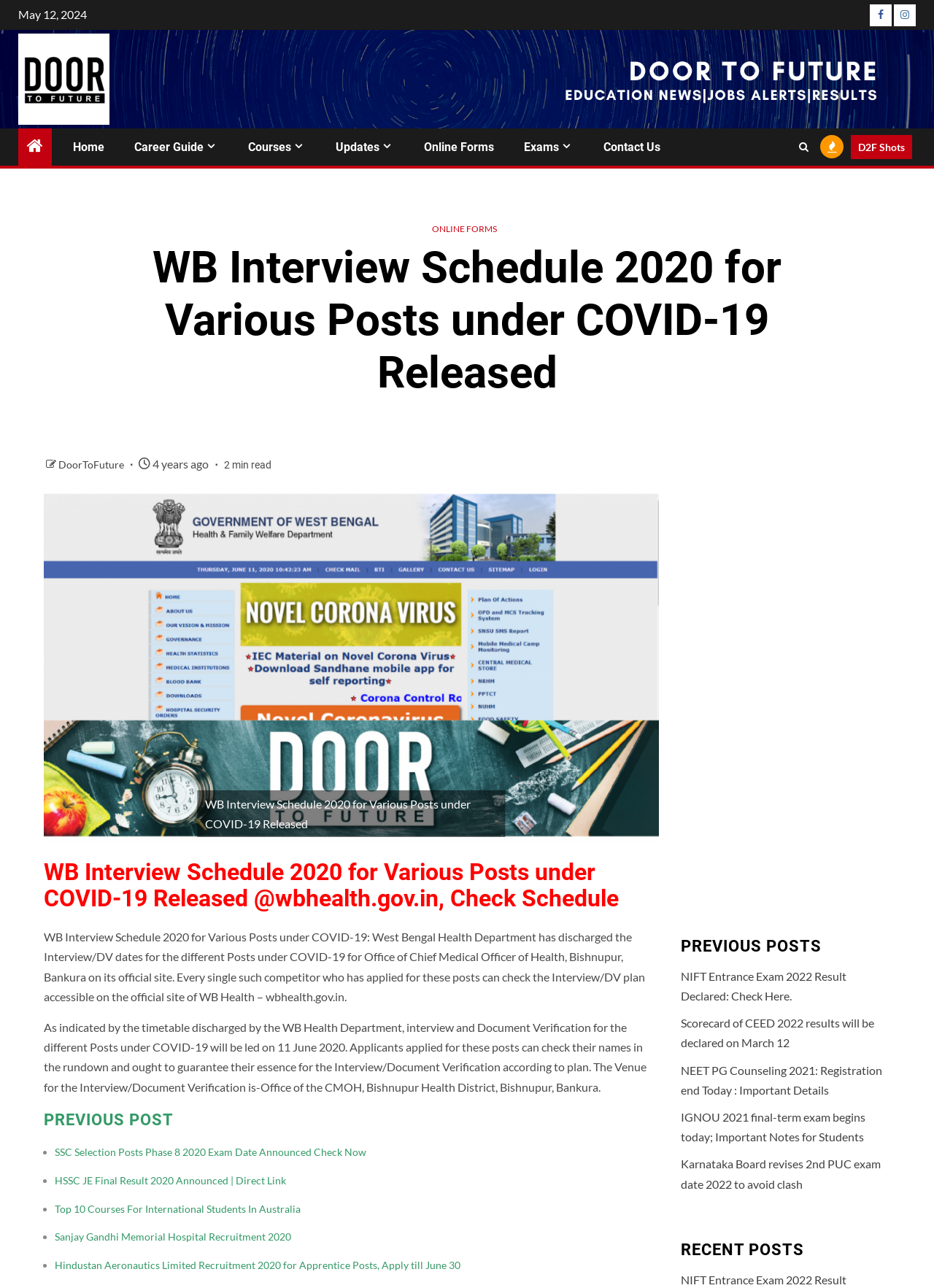Calculate the bounding box coordinates of the UI element given the description: "aria-label="Advertisement" name="aswift_0" title="Advertisement"".

[0.729, 0.364, 0.963, 0.704]